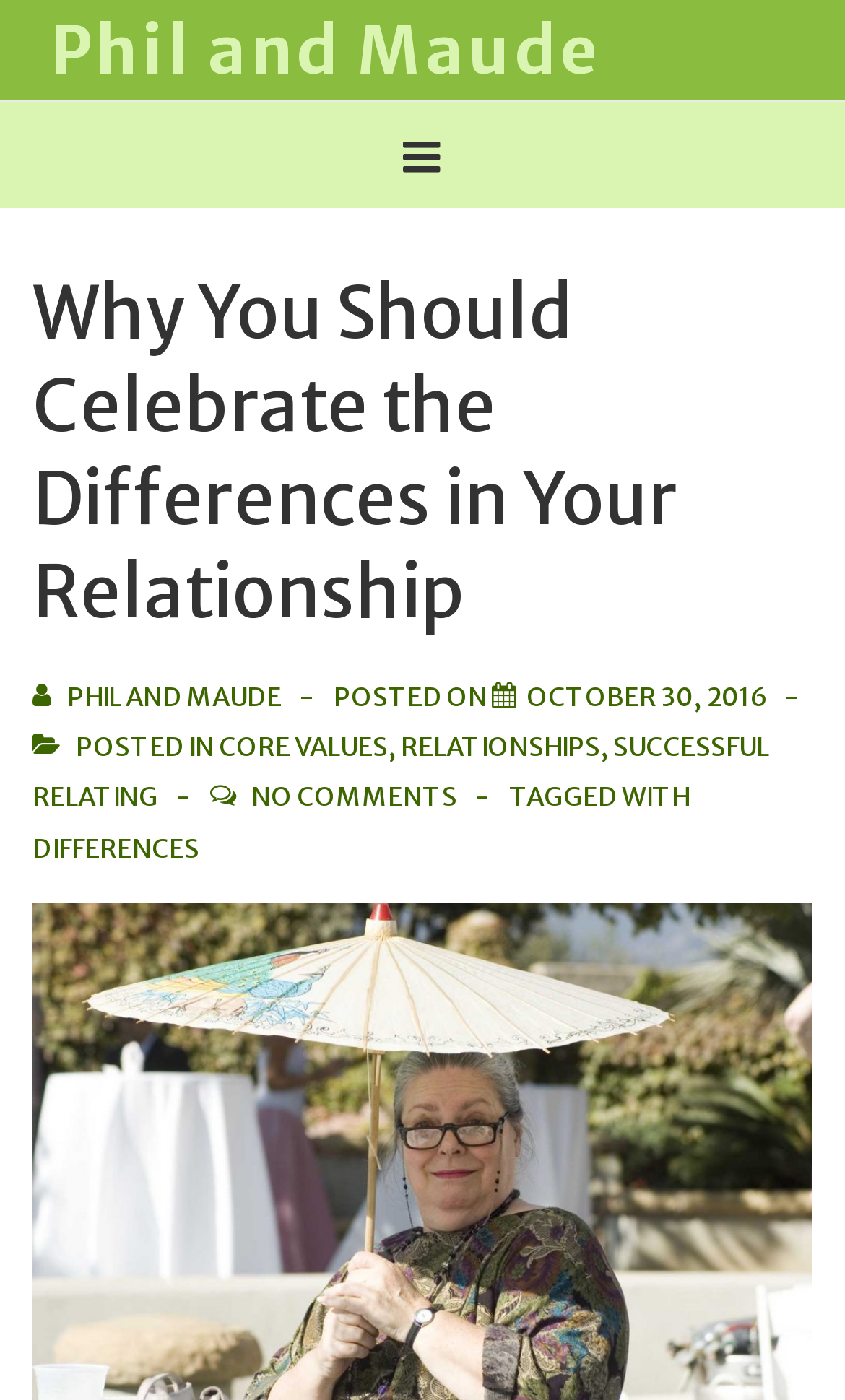Extract the bounding box coordinates for the UI element described as: "Phil and Maude".

[0.059, 0.006, 0.711, 0.065]